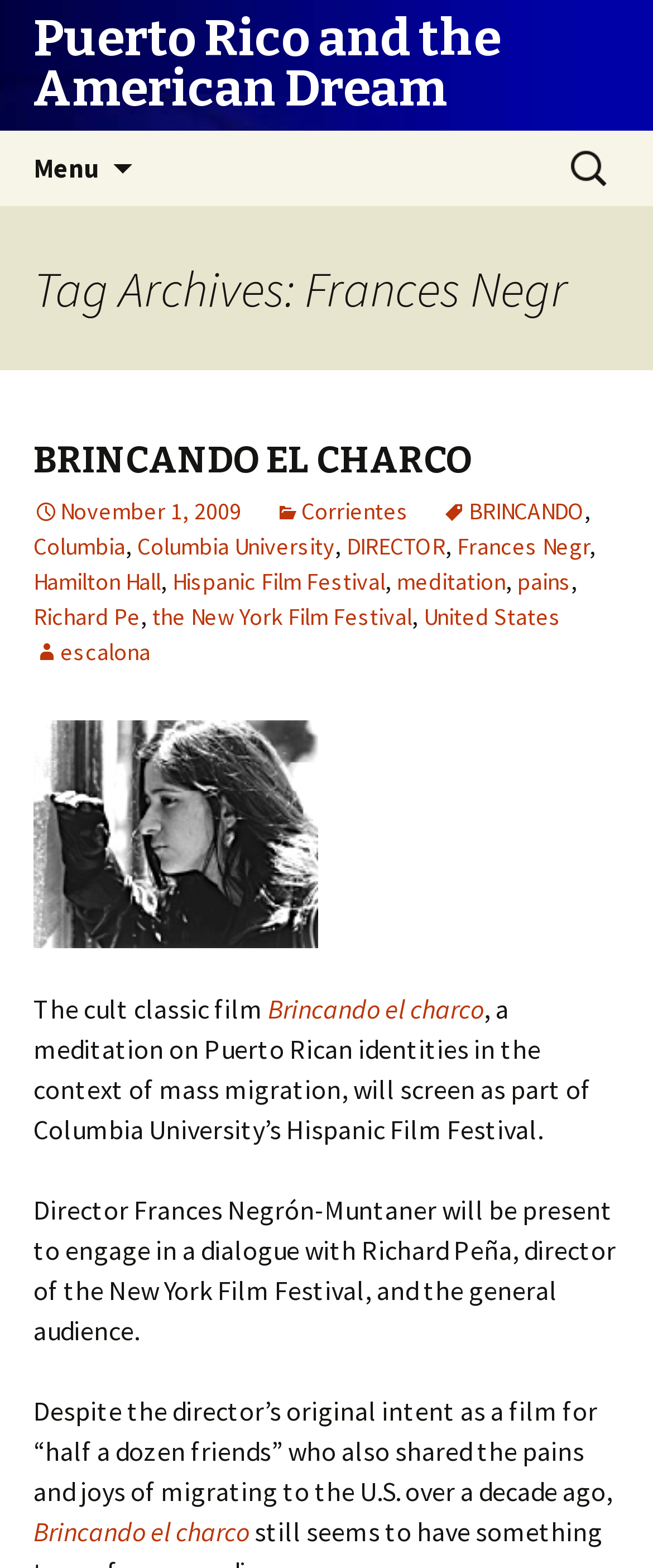Provide the bounding box for the UI element matching this description: "the New York Film Festival".

[0.233, 0.383, 0.631, 0.402]